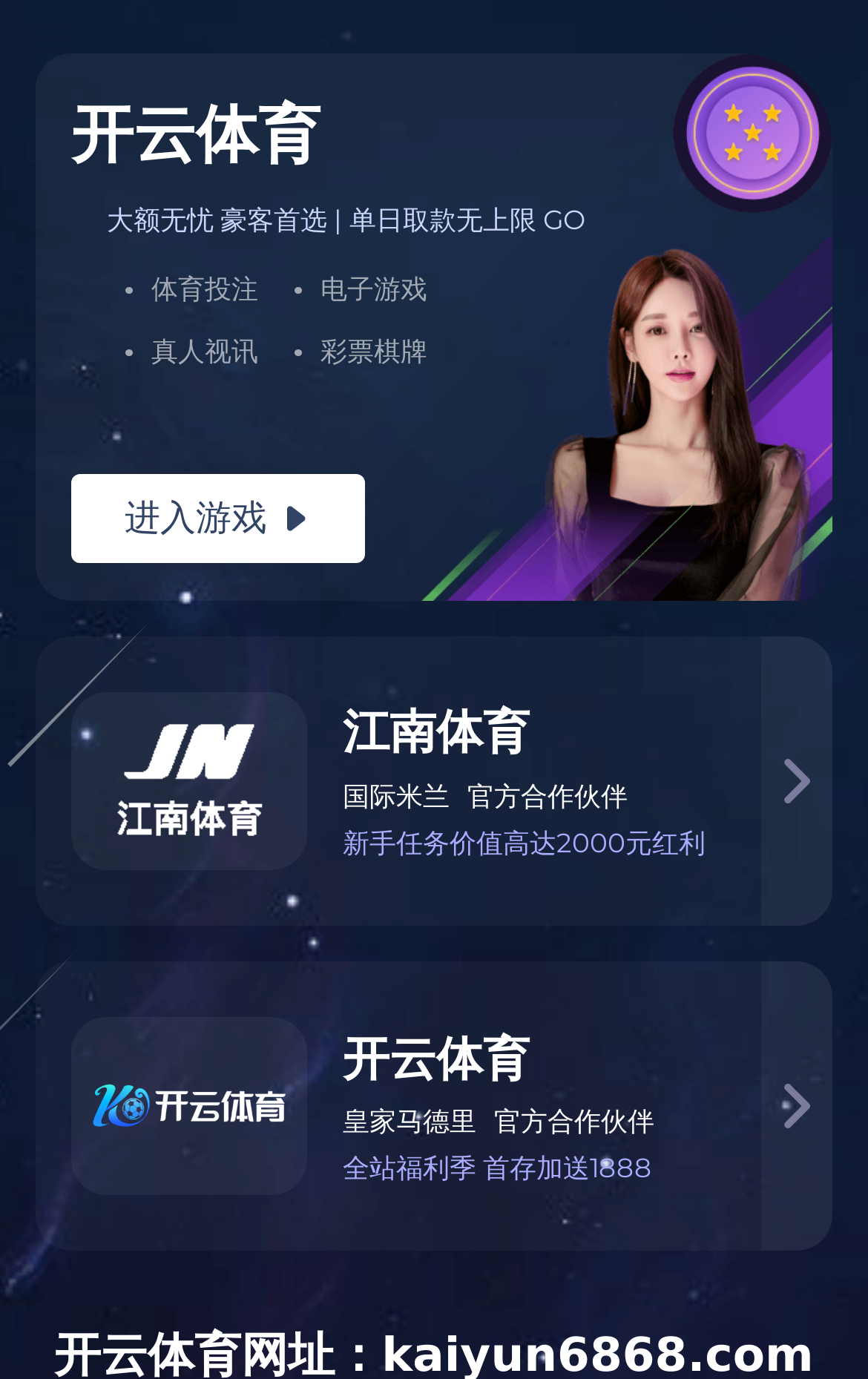Create an elaborate caption that covers all aspects of the webpage.

The webpage is the official website of 三亿体育（中国）股份有限公司, a company founded in 2008 with a registered capital of 8.8 billion yuan and a total investment of 32.4 billion yuan. The company specializes in producing HLB series fully automatic vertical packaging machines and DZB series fully automatic pillow packaging machines.

At the top of the page, there is a navigation menu with six links: 首页, 三亿体育（中国）股份有限公司官网, 产品中心, 新闻资讯, 工程三亿体育（中国）股份有限公司官网, and 联系我们. These links are aligned horizontally and take up most of the width of the page.

Below the navigation menu, there is a heading that reads "仓储物流冷库". This heading is followed by a section that contains an image of a warehouse or logistics facility, which takes up most of the width of the page. The image is accompanied by a brief text that reads "产品详情", which is positioned above the image.

Overall, the webpage has a simple and organized layout, with a clear focus on the company's products and services.